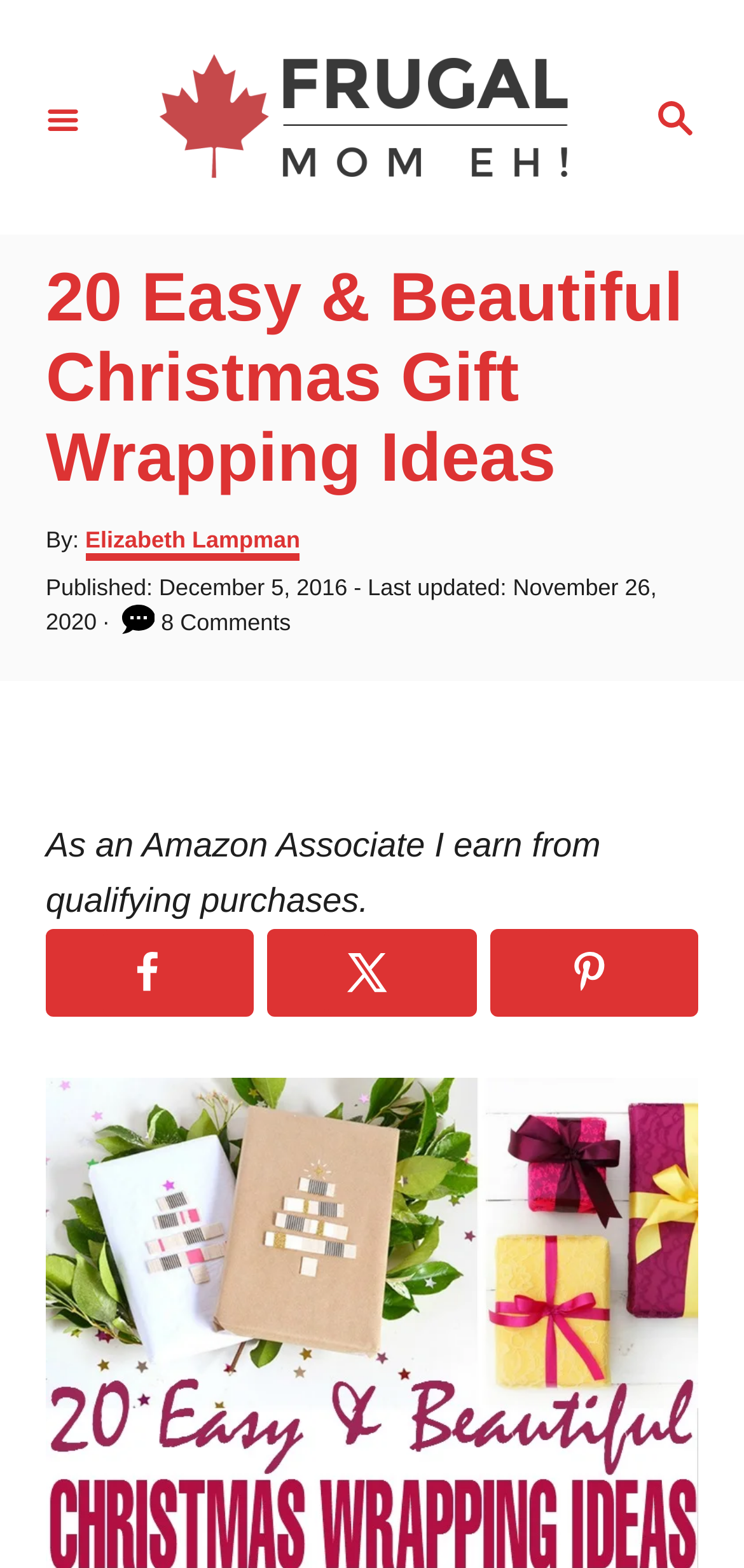What is the author's name?
Examine the image closely and answer the question with as much detail as possible.

The author's name can be found in the header section of the webpage, where it says 'By: Elizabeth Lampman'.